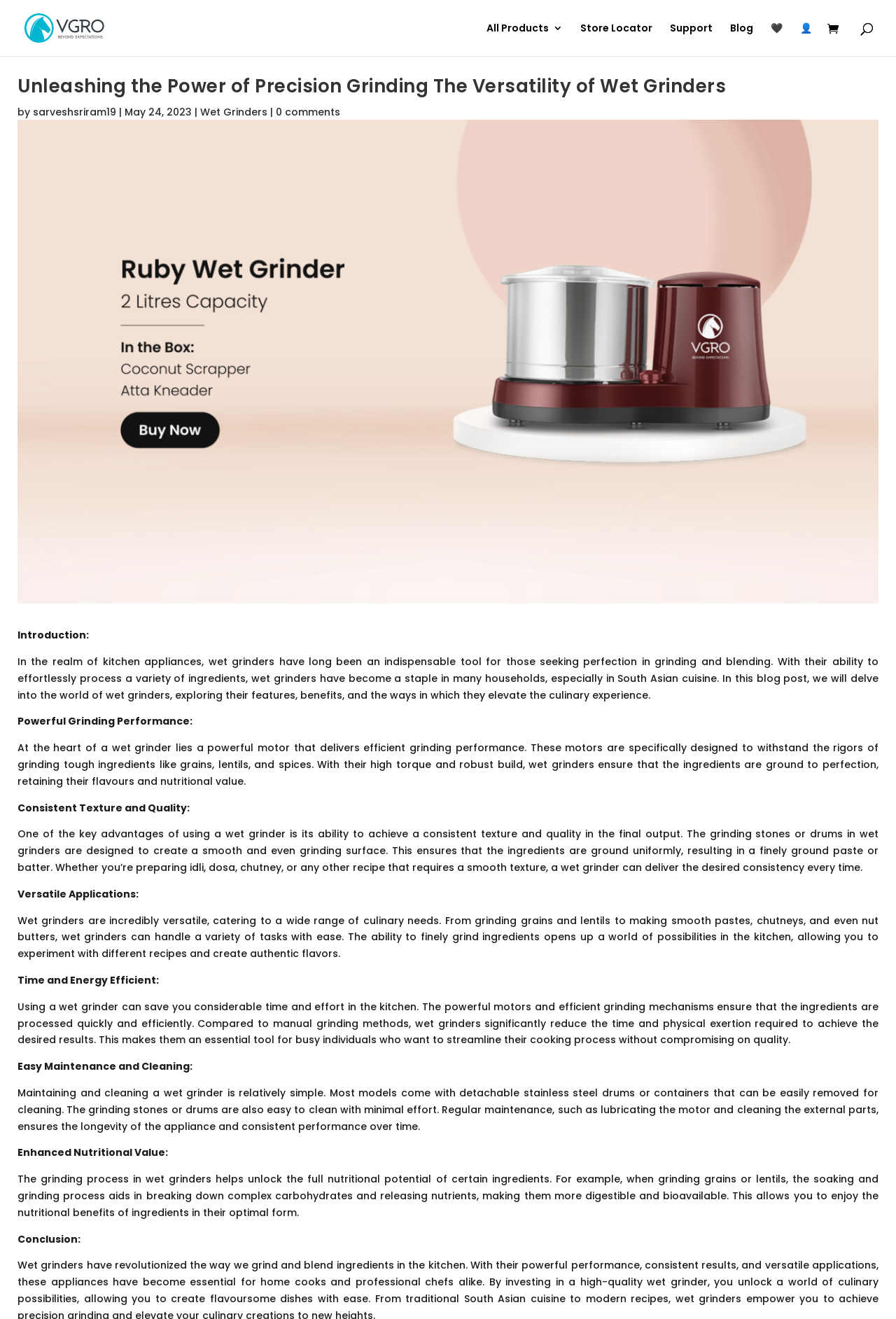What is the purpose of a wet grinder?
Use the screenshot to answer the question with a single word or phrase.

Grinding and blending